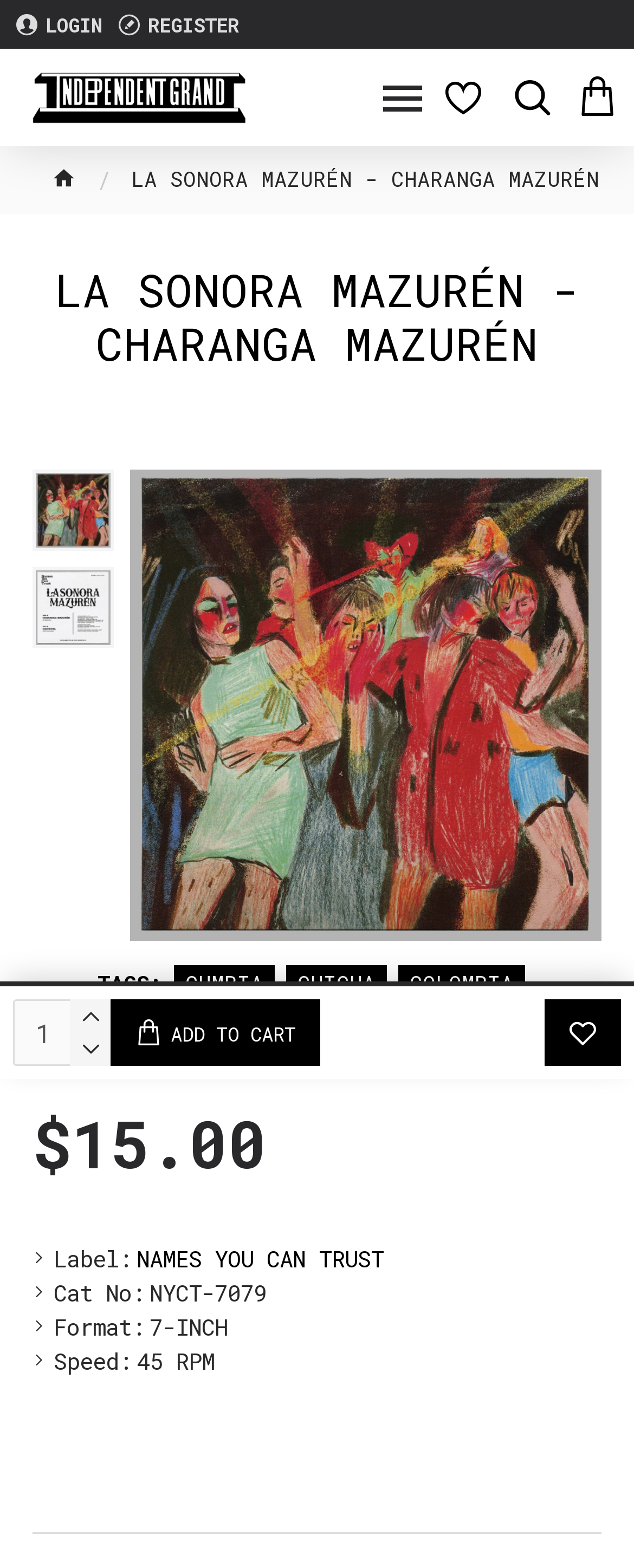Identify the bounding box coordinates of the element to click to follow this instruction: 'View Independent Grand'. Ensure the coordinates are four float values between 0 and 1, provided as [left, top, right, bottom].

[0.0, 0.031, 0.439, 0.093]